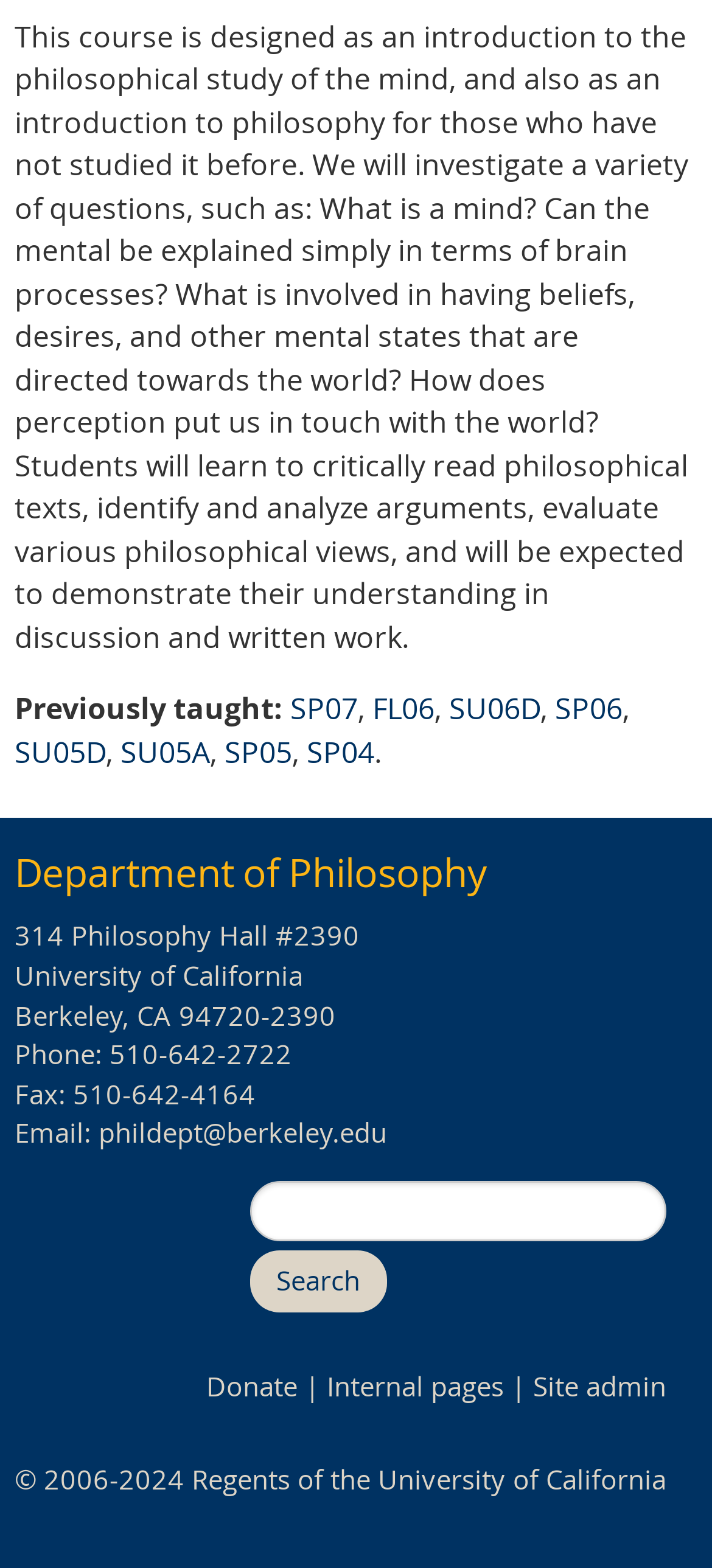Please answer the following question as detailed as possible based on the image: 
What is the copyright year range?

The webpage mentions the copyright information at the bottom, which states that the Regents of the University of California hold the copyright from 2006 to 2024.